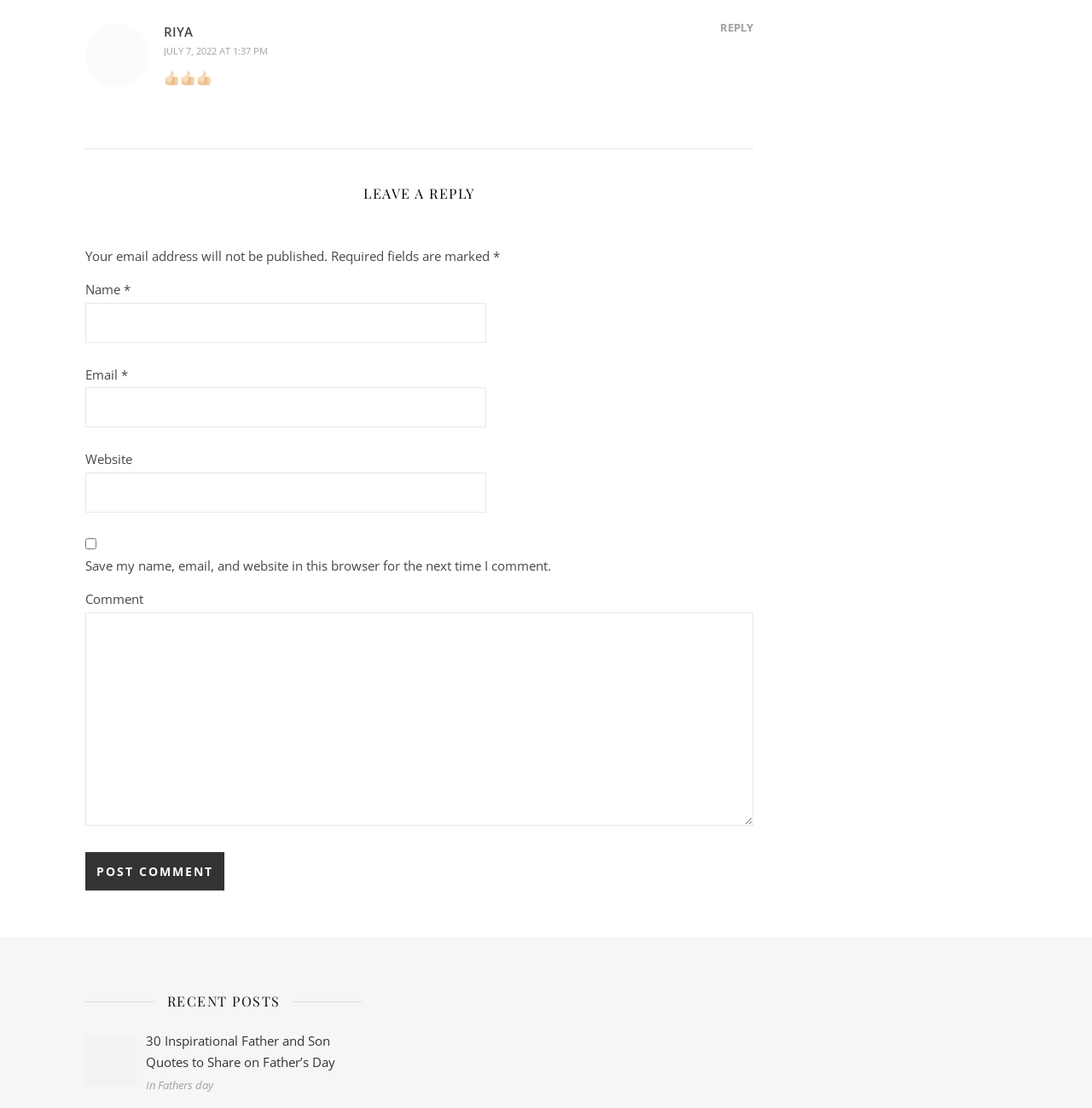Specify the bounding box coordinates of the element's area that should be clicked to execute the given instruction: "Reply to Riya". The coordinates should be four float numbers between 0 and 1, i.e., [left, top, right, bottom].

[0.659, 0.016, 0.69, 0.035]